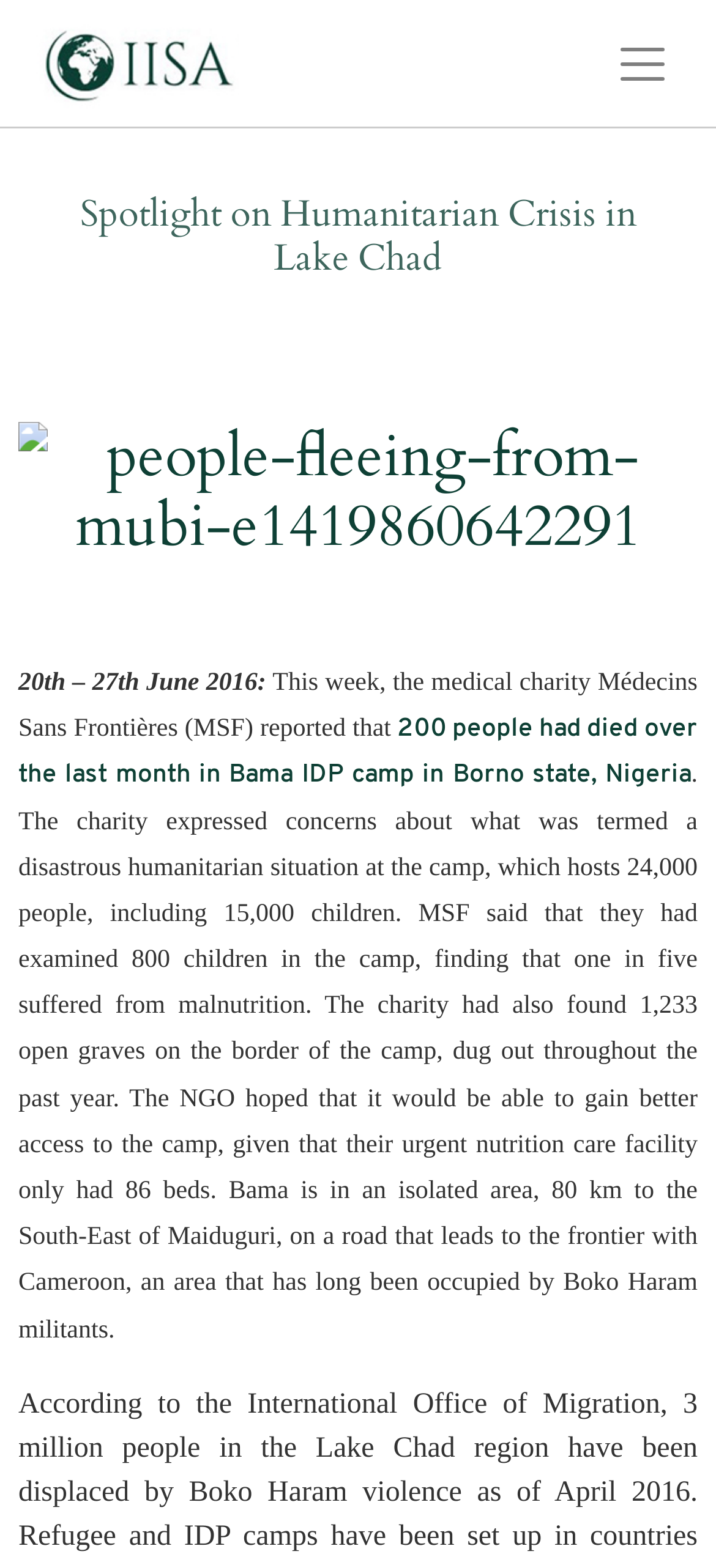What is the headline of the webpage?

Spotlight on Humanitarian Crisis in Lake Chad